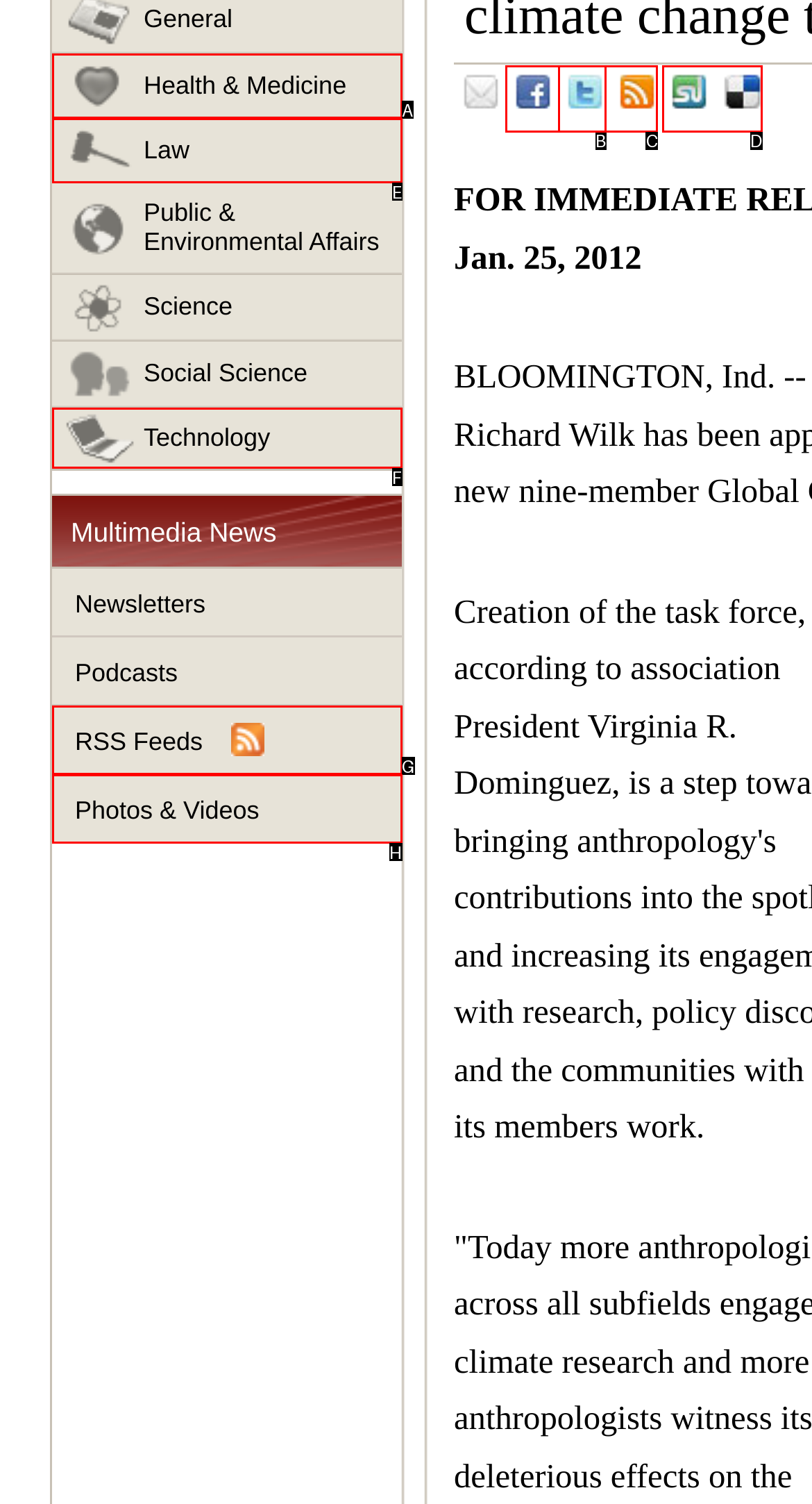From the given choices, determine which HTML element matches the description: Health & Medicine. Reply with the appropriate letter.

A